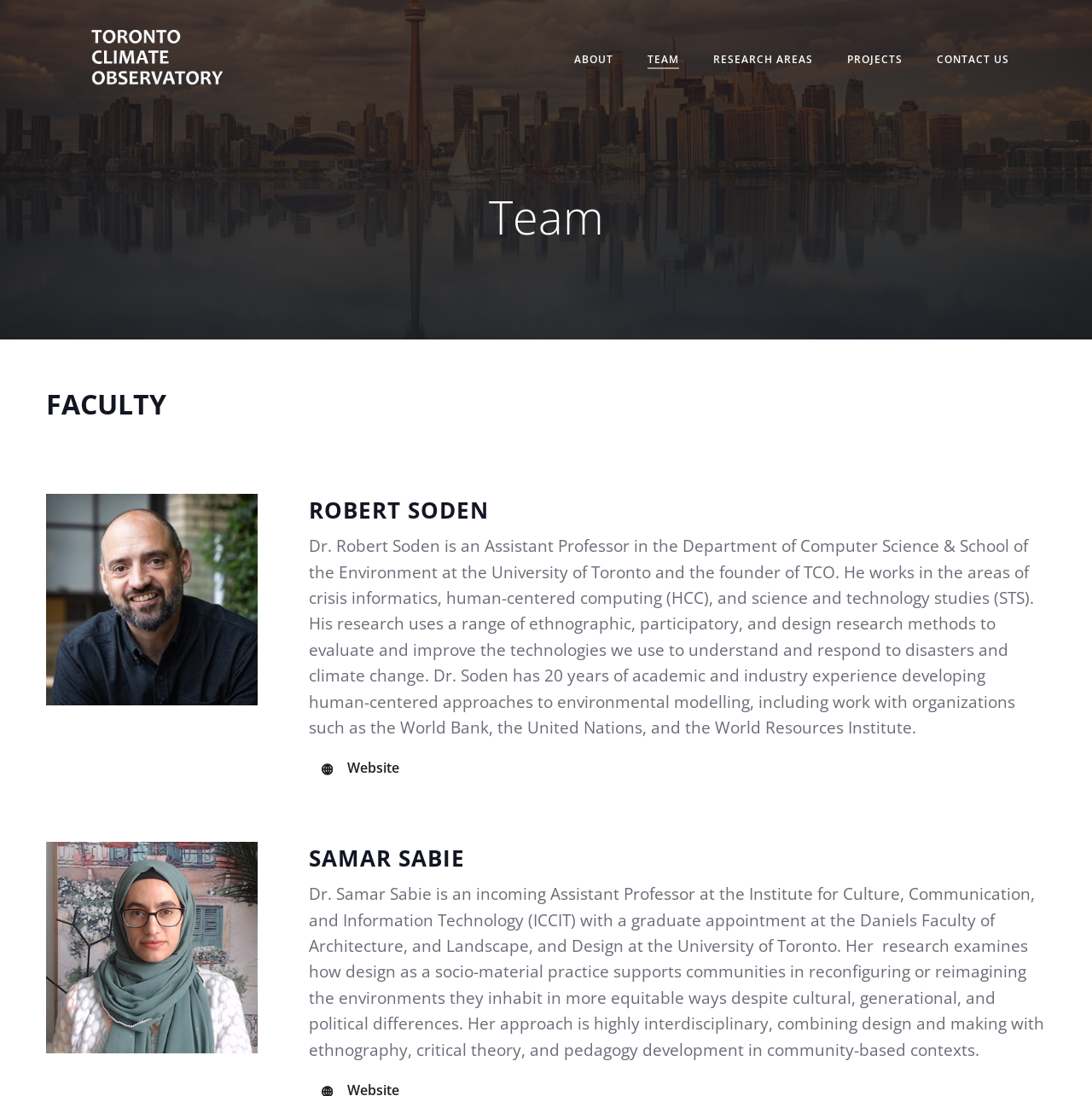Can you look at the image and give a comprehensive answer to the question:
What is the department of Dr. Samar Sabie's graduate appointment?

According to Dr. Samar Sabie's bio, she has a graduate appointment at the Daniels Faculty of Architecture, Landscape, and Design at the University of Toronto.